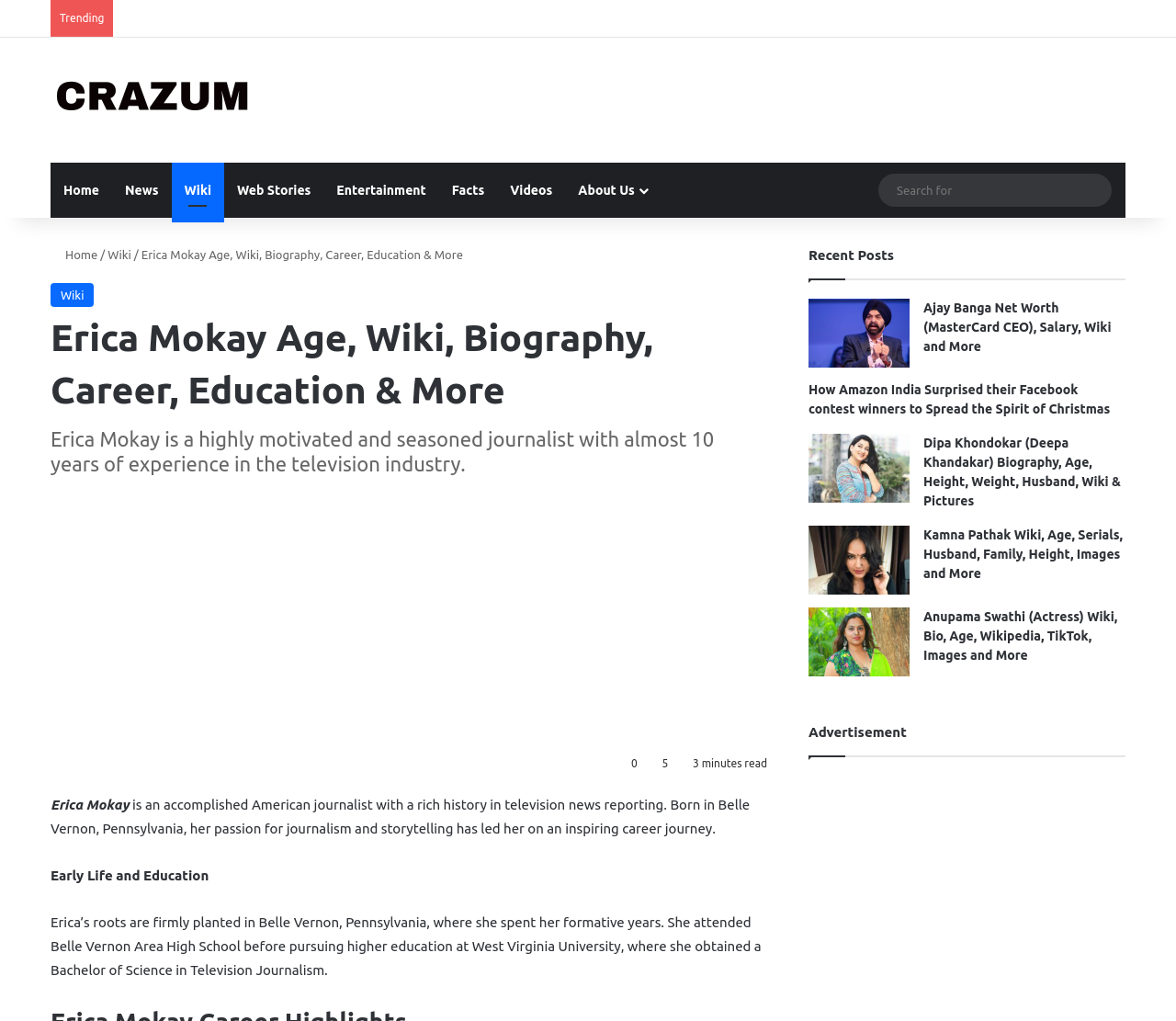Show the bounding box coordinates of the element that should be clicked to complete the task: "Click on the 'Home' link".

[0.043, 0.159, 0.095, 0.213]